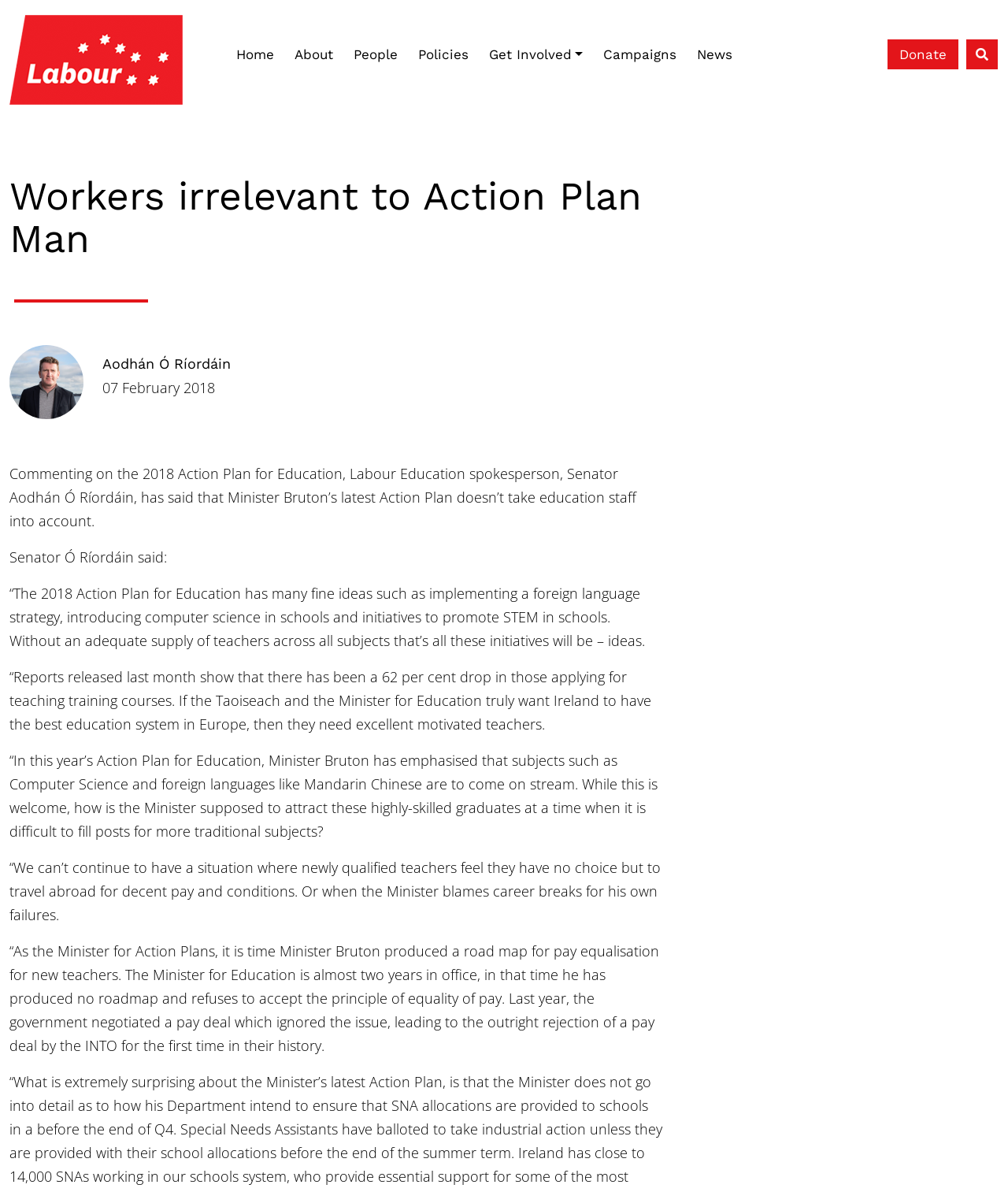Please answer the following question using a single word or phrase: 
What is the date of the article?

07 February 2018